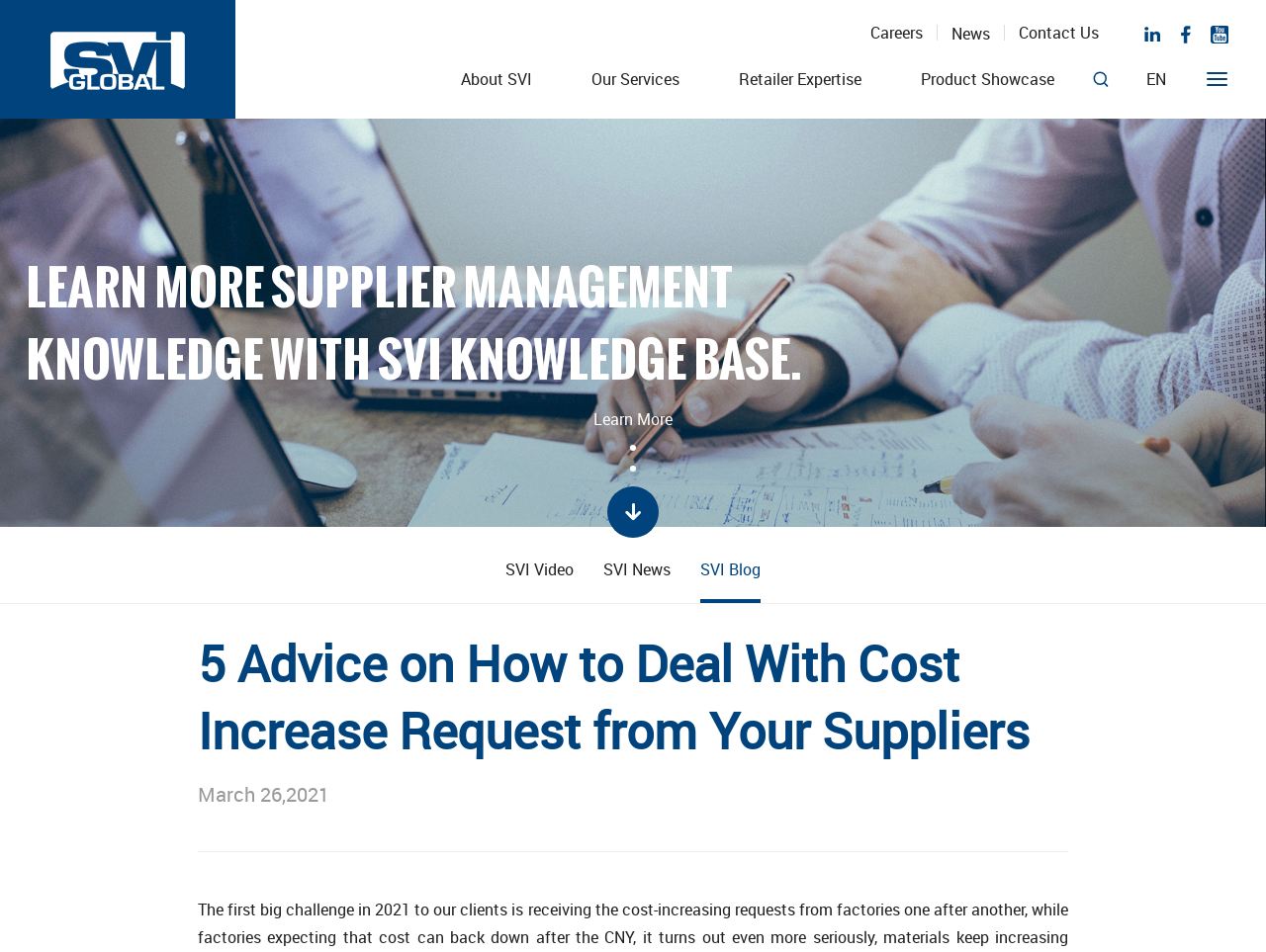Determine the bounding box coordinates of the area to click in order to meet this instruction: "View the 'Product Showcase'".

[0.727, 0.072, 0.833, 0.094]